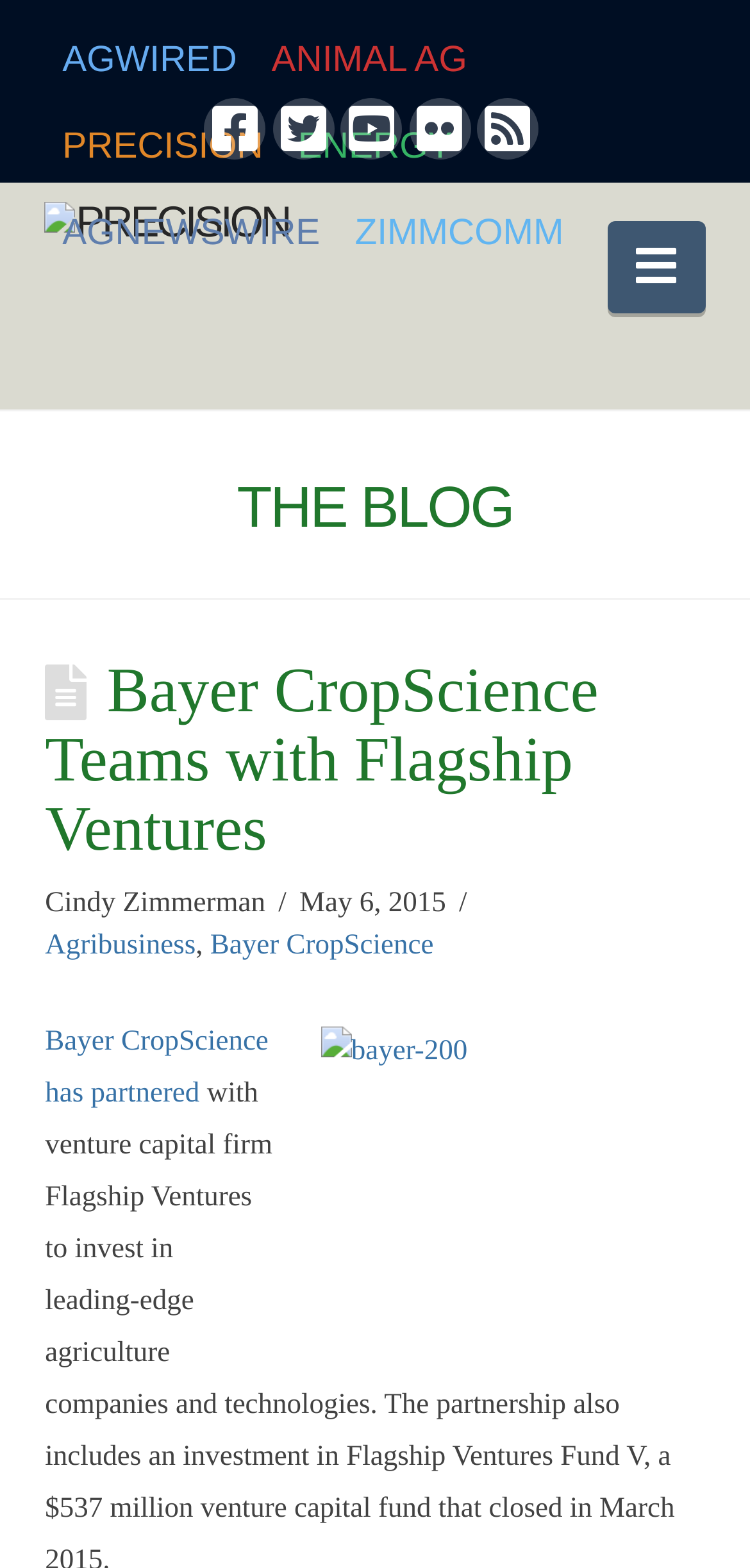Who is the author of the blog post?
Using the visual information, respond with a single word or phrase.

Cindy Zimmerman